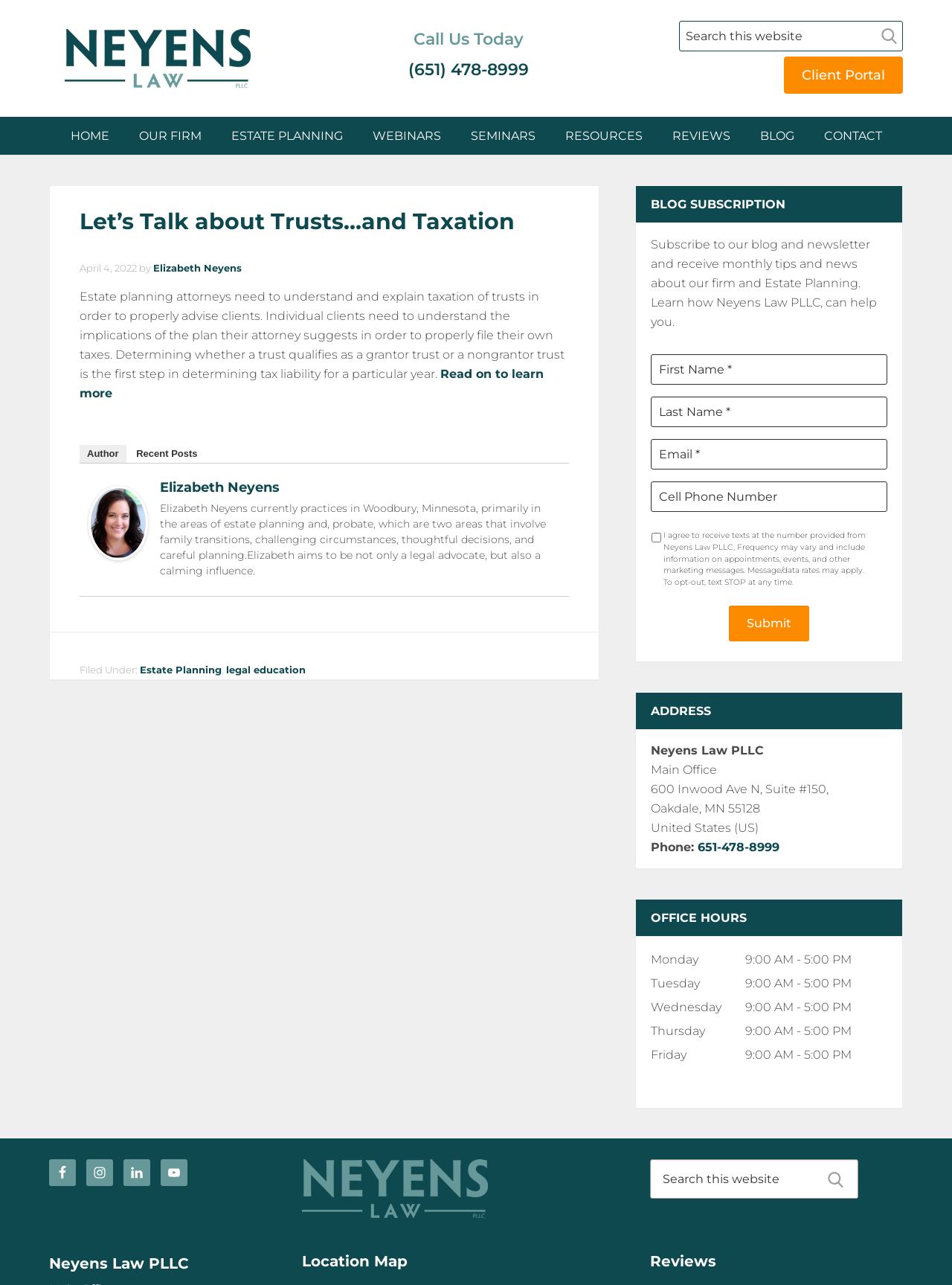What is the author of the blog post?
Using the information from the image, provide a comprehensive answer to the question.

I found the author of the blog post by looking at the 'by' section below the title of the article, which mentions 'Elizabeth Neyens'.